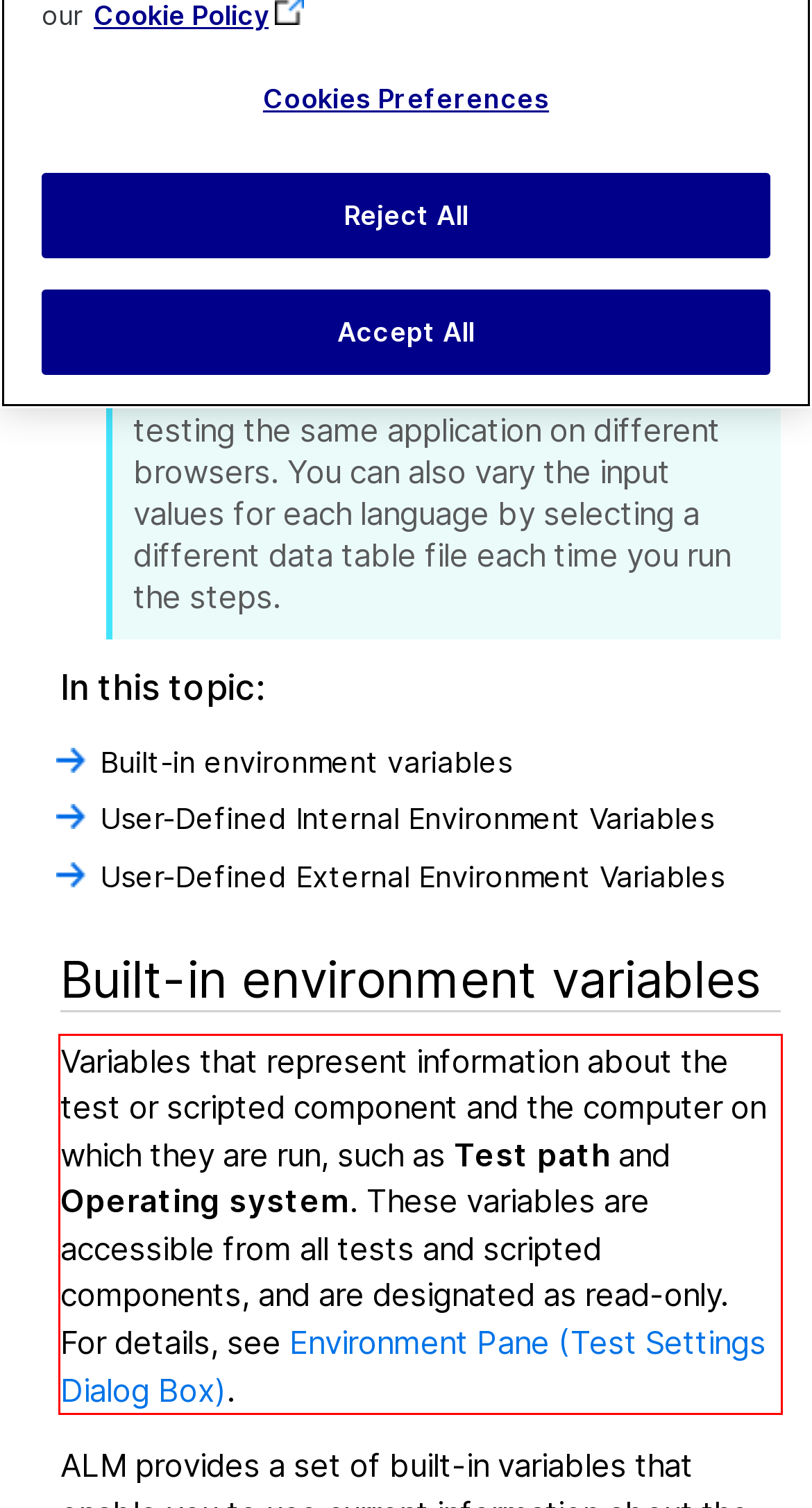Given the screenshot of a webpage, identify the red rectangle bounding box and recognize the text content inside it, generating the extracted text.

Variables that represent information about the test or scripted component and the computer on which they are run, such as Test path and Operating system. These variables are accessible from all tests and scripted components, and are designated as read-only. For details, see Environment Pane (Test Settings Dialog Box).